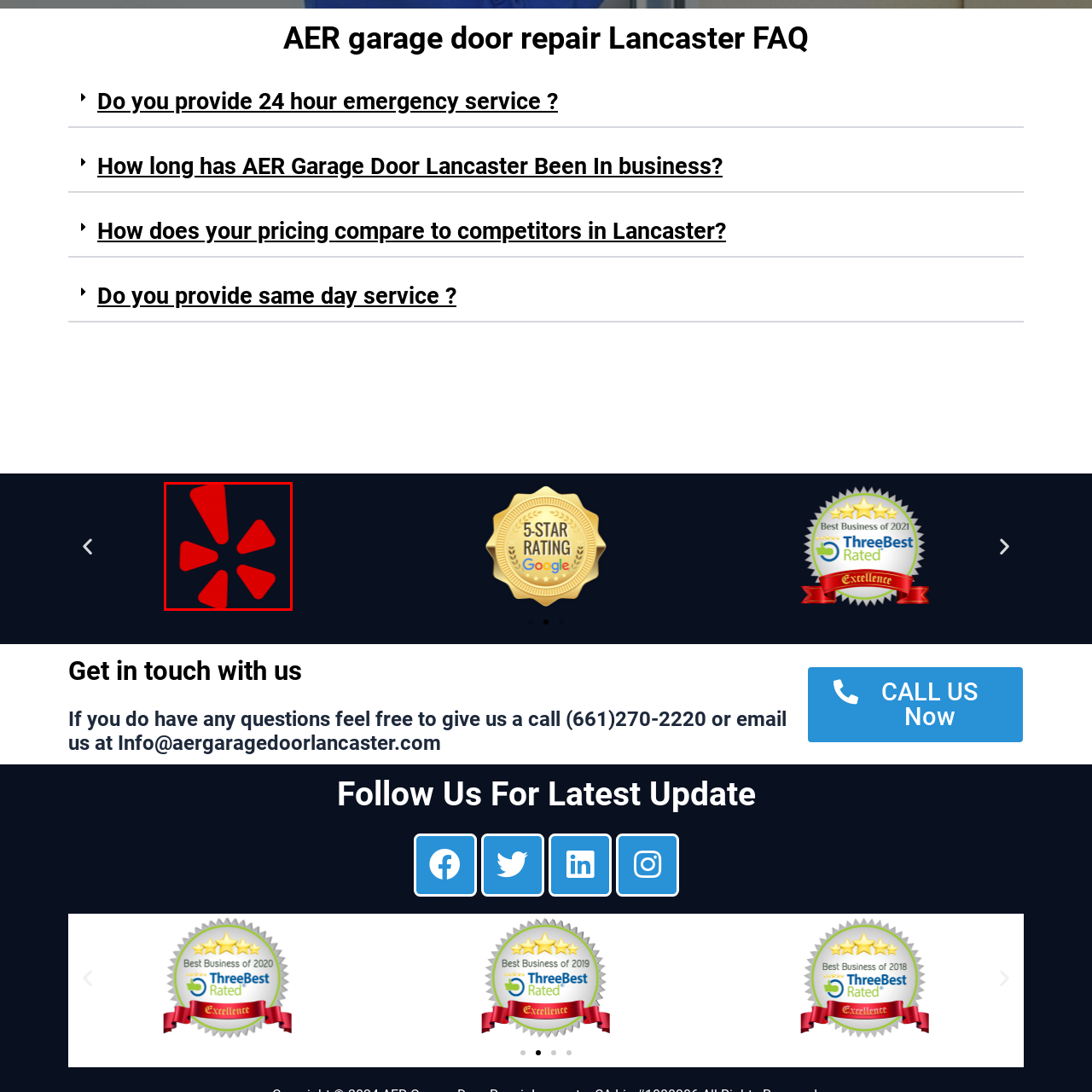Study the part of the image enclosed in the turquoise frame and answer the following question with detailed information derived from the image: 
What is the primary color of the Yelp logo?

The Yelp logo features a prominent red color, which is used to create a sense of excitement and engagement, and is commonly recognized as a symbol of consumer feedback and service ratings.